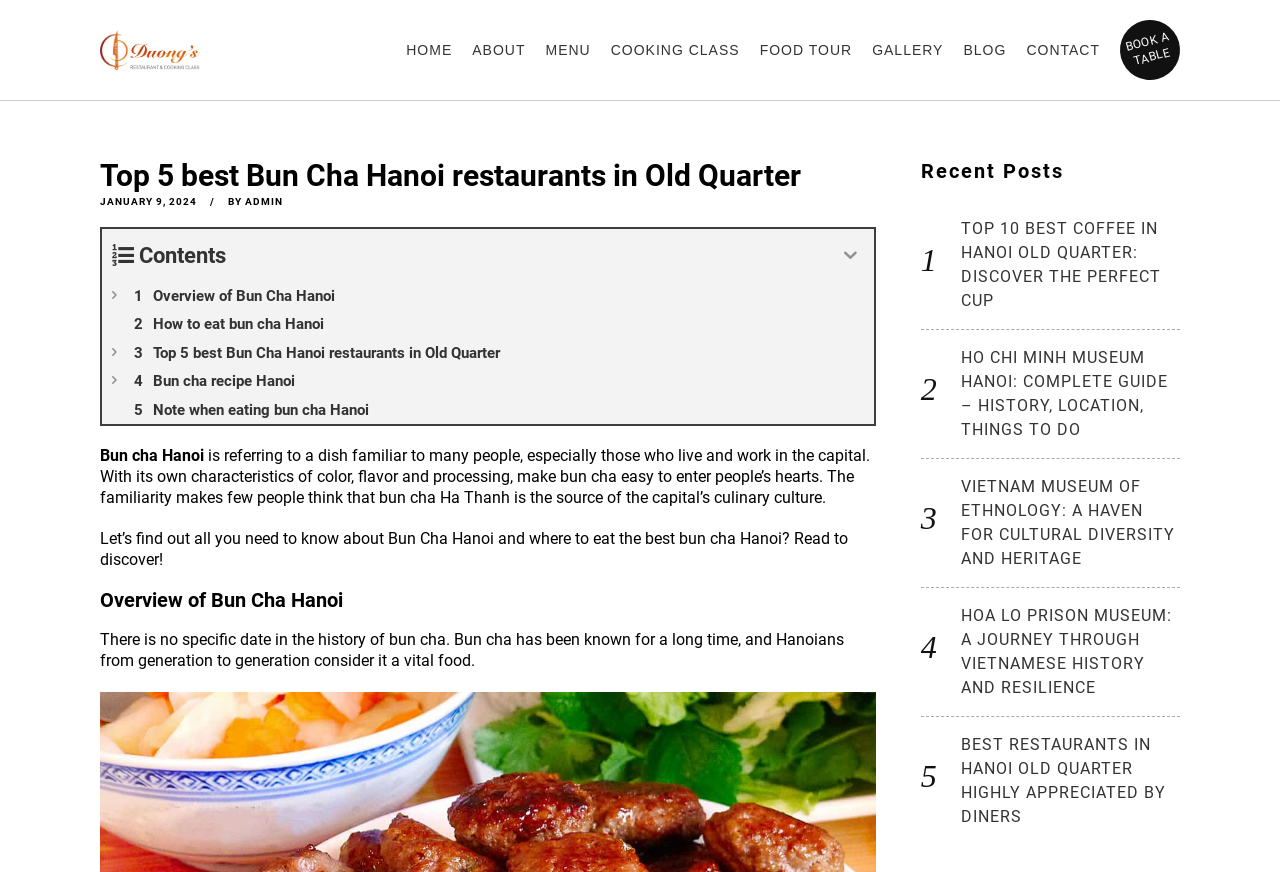Please answer the following query using a single word or phrase: 
How many restaurants are recommended in Old Quarter?

5